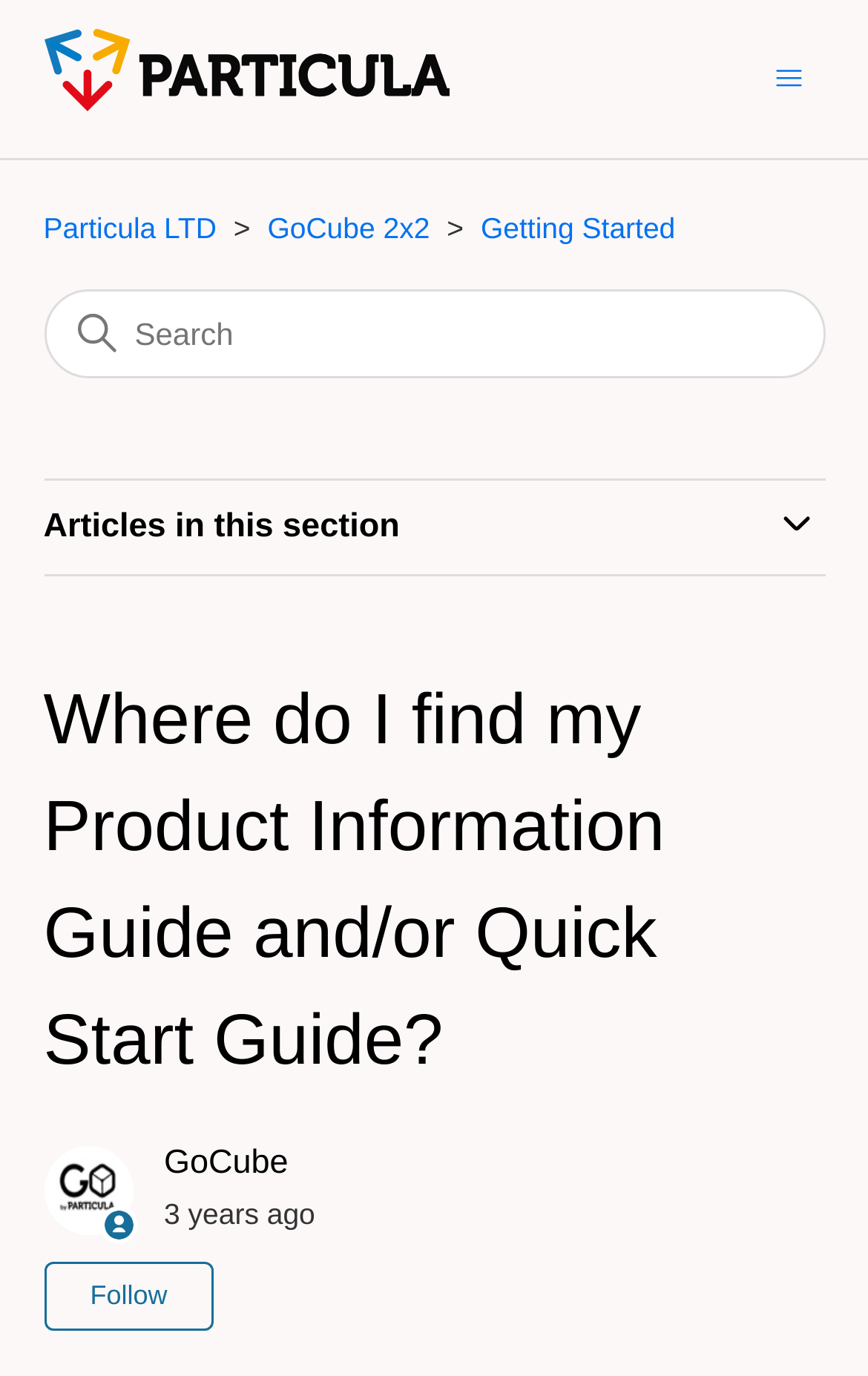Please specify the bounding box coordinates of the clickable section necessary to execute the following command: "View Getting Started articles".

[0.554, 0.154, 0.778, 0.178]